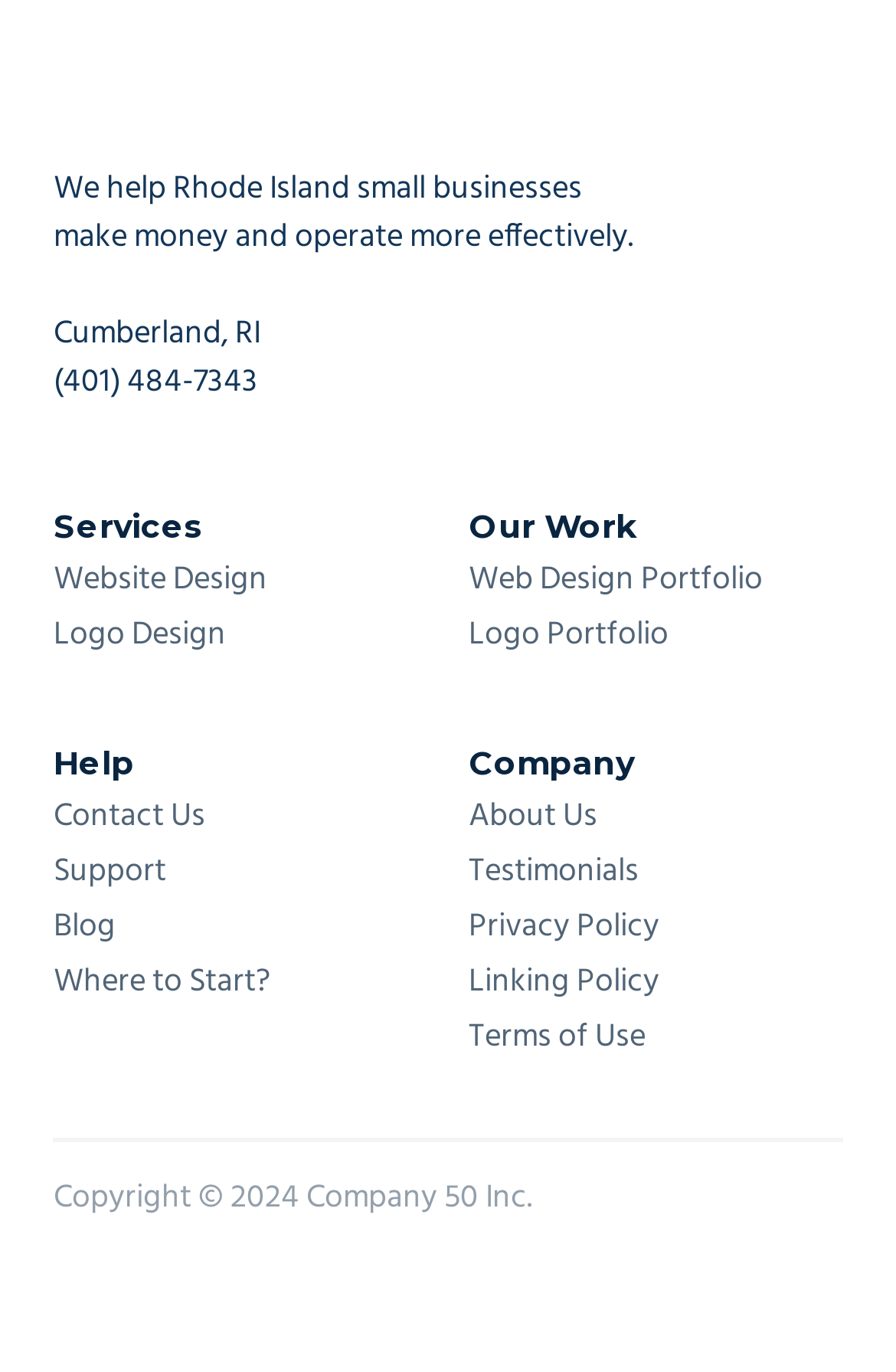Specify the bounding box coordinates of the area to click in order to follow the given instruction: "Check the 'Copyright' information."

[0.06, 0.854, 0.593, 0.892]